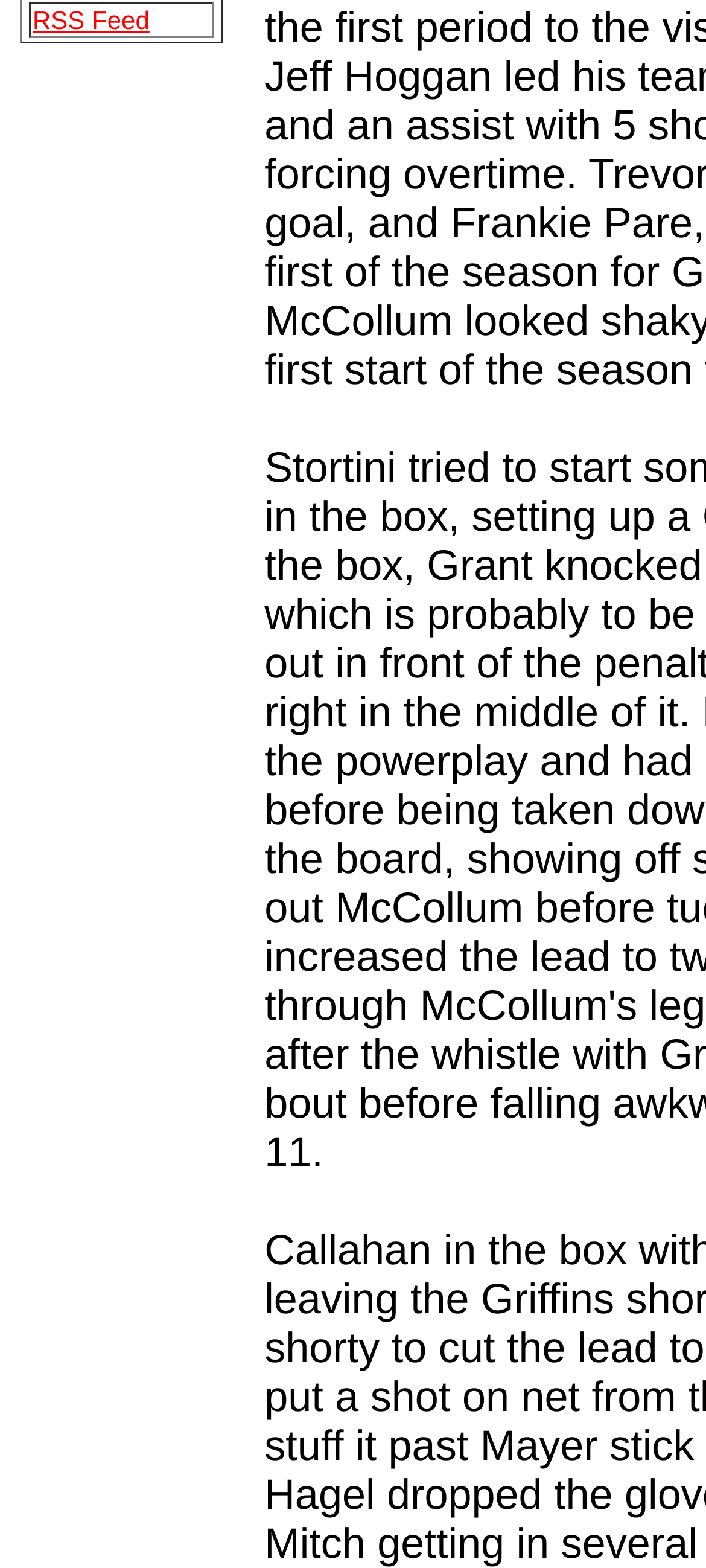Please find the bounding box for the UI element described by: "RSS Feed".

[0.046, 0.003, 0.212, 0.022]